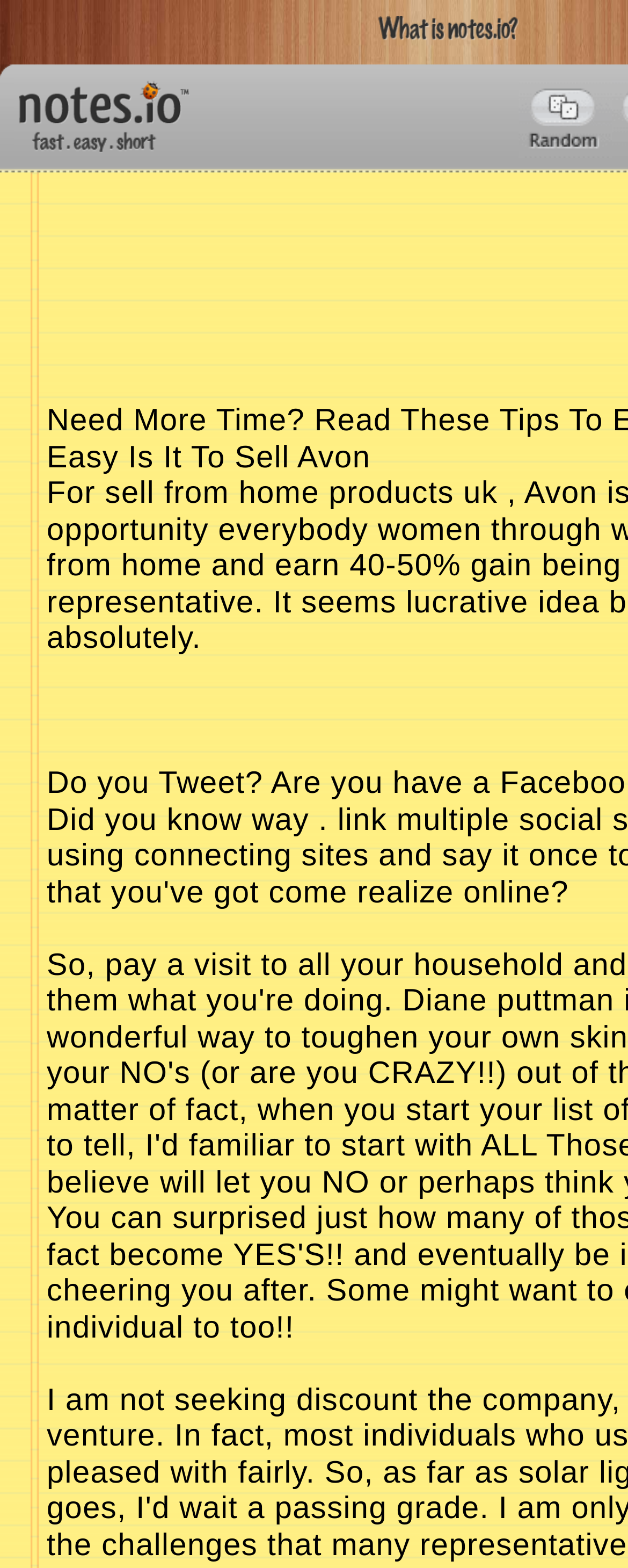Using a single word or phrase, answer the following question: 
What is the position of the 'Popular notes' link?

Right side